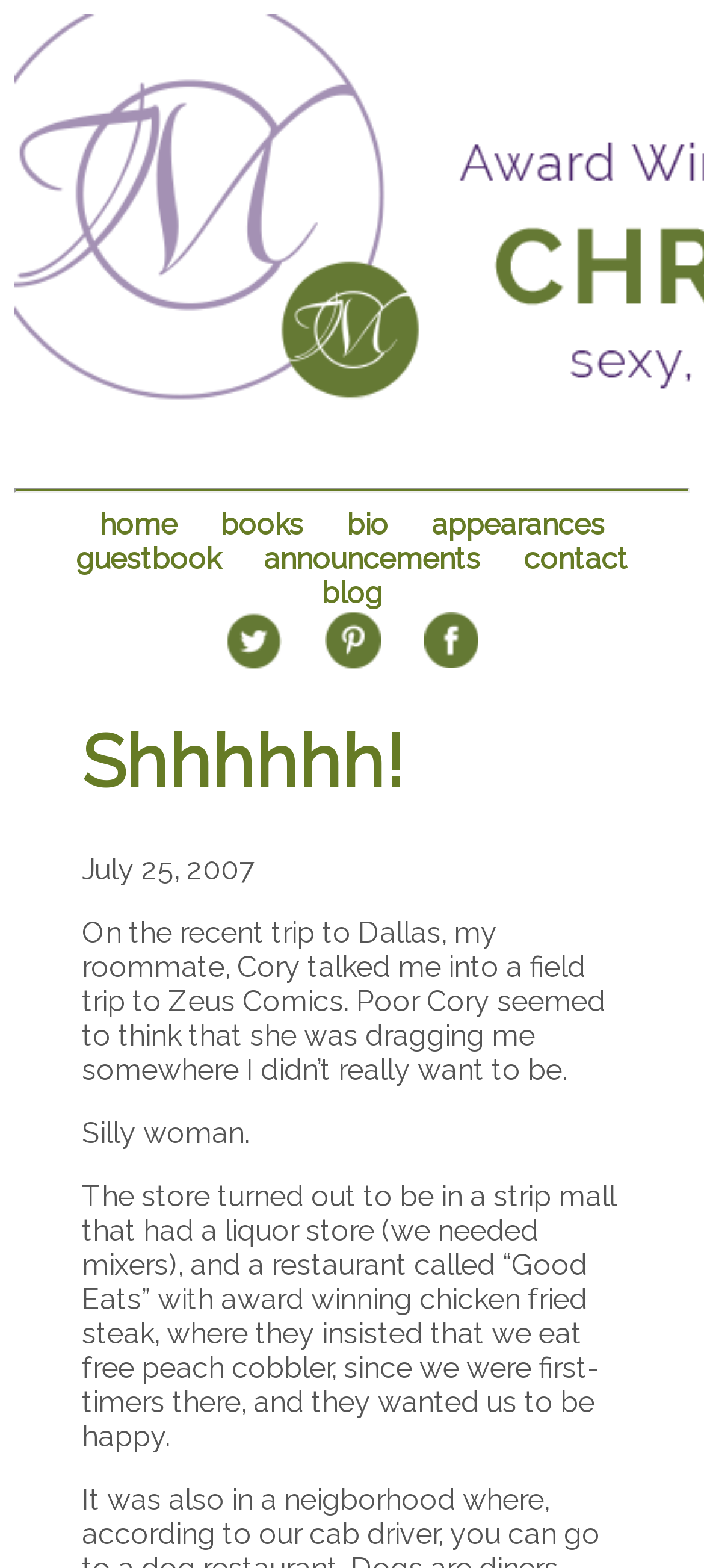Please specify the bounding box coordinates of the clickable region to carry out the following instruction: "go to home page". The coordinates should be four float numbers between 0 and 1, in the format [left, top, right, bottom].

[0.115, 0.324, 0.277, 0.345]